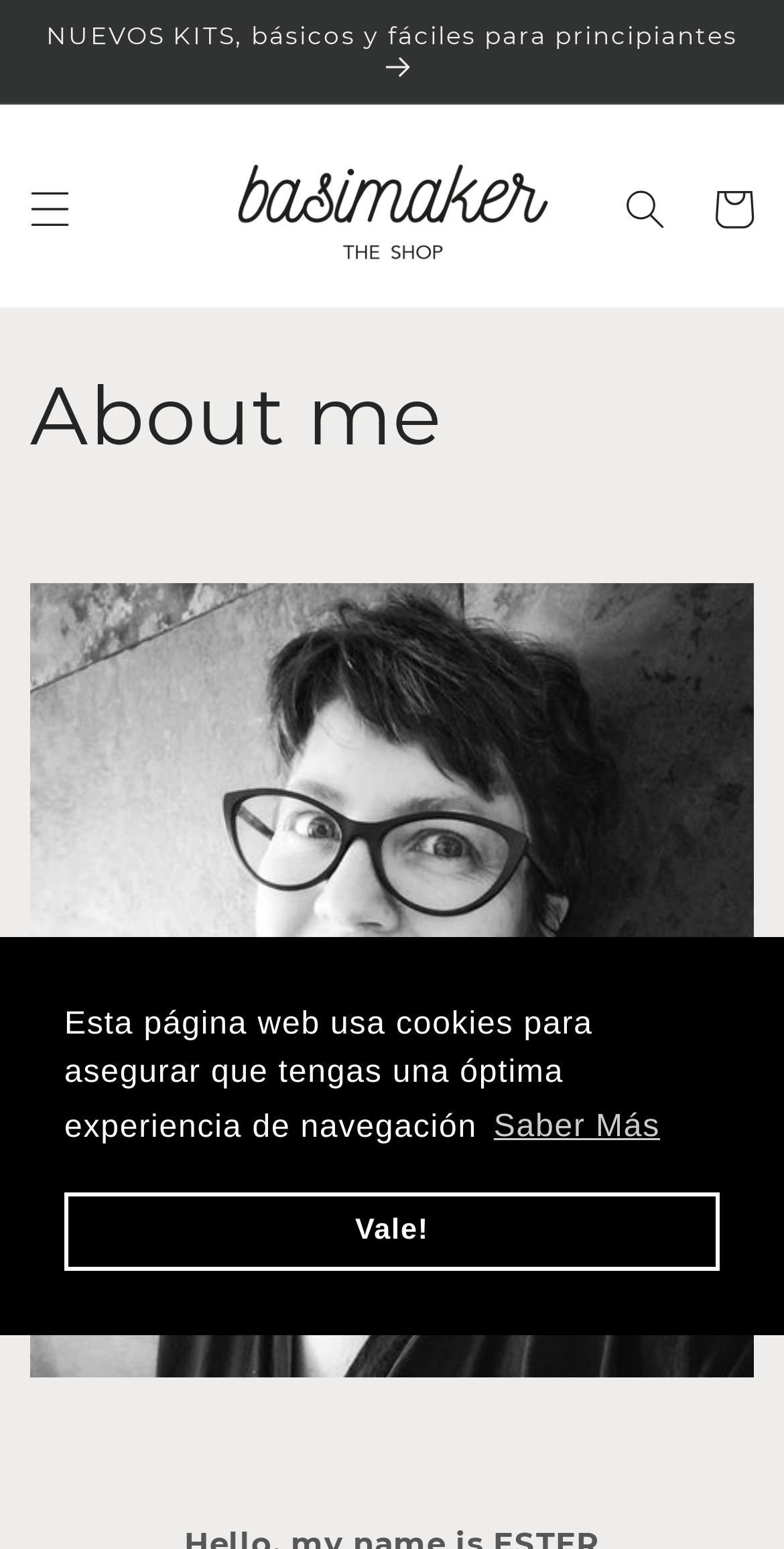Specify the bounding box coordinates of the region I need to click to perform the following instruction: "Leave a comment". The coordinates must be four float numbers in the range of 0 to 1, i.e., [left, top, right, bottom].

None